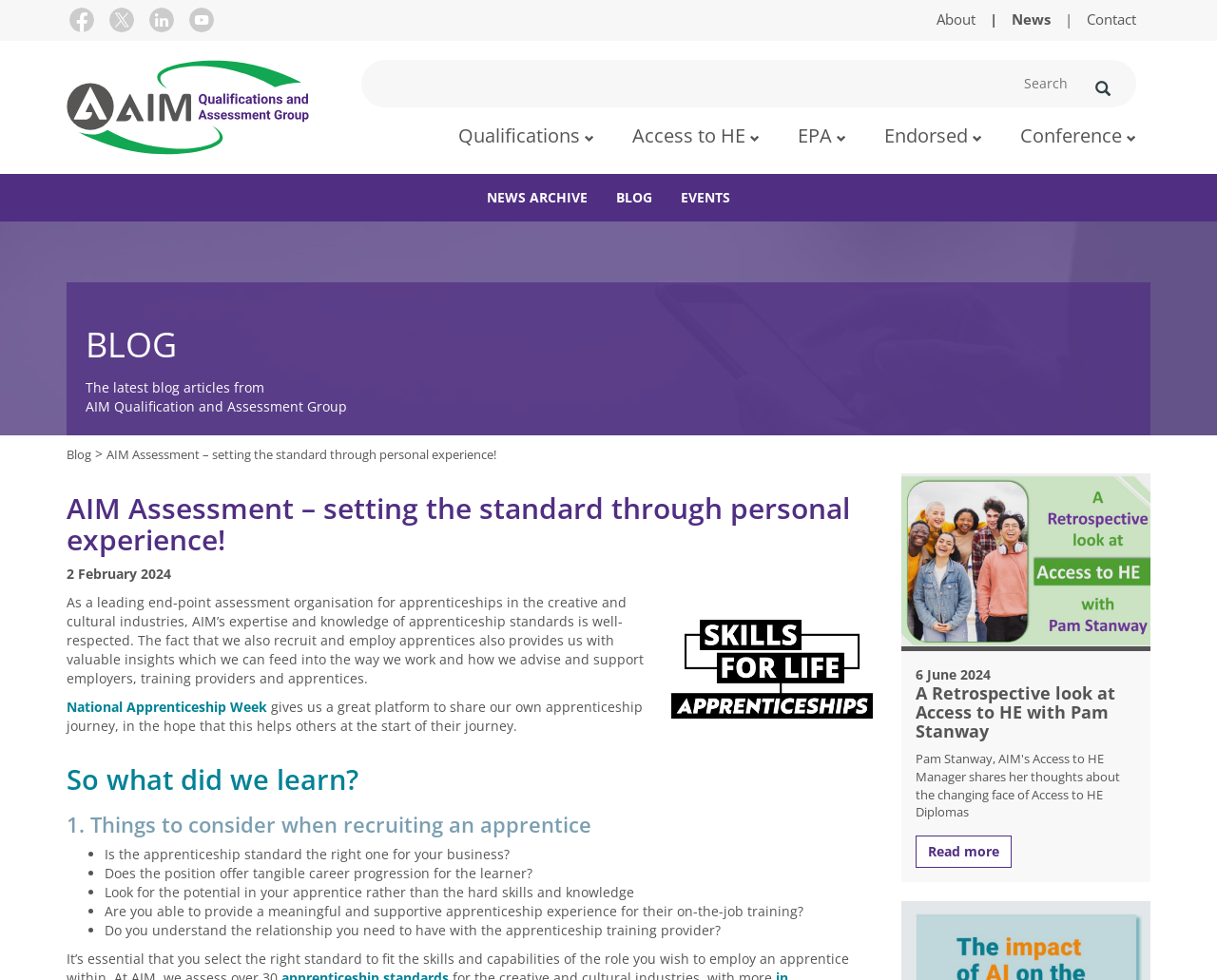Specify the bounding box coordinates for the region that must be clicked to perform the given instruction: "Learn about AIM's EPA activities".

[0.655, 0.11, 0.695, 0.158]